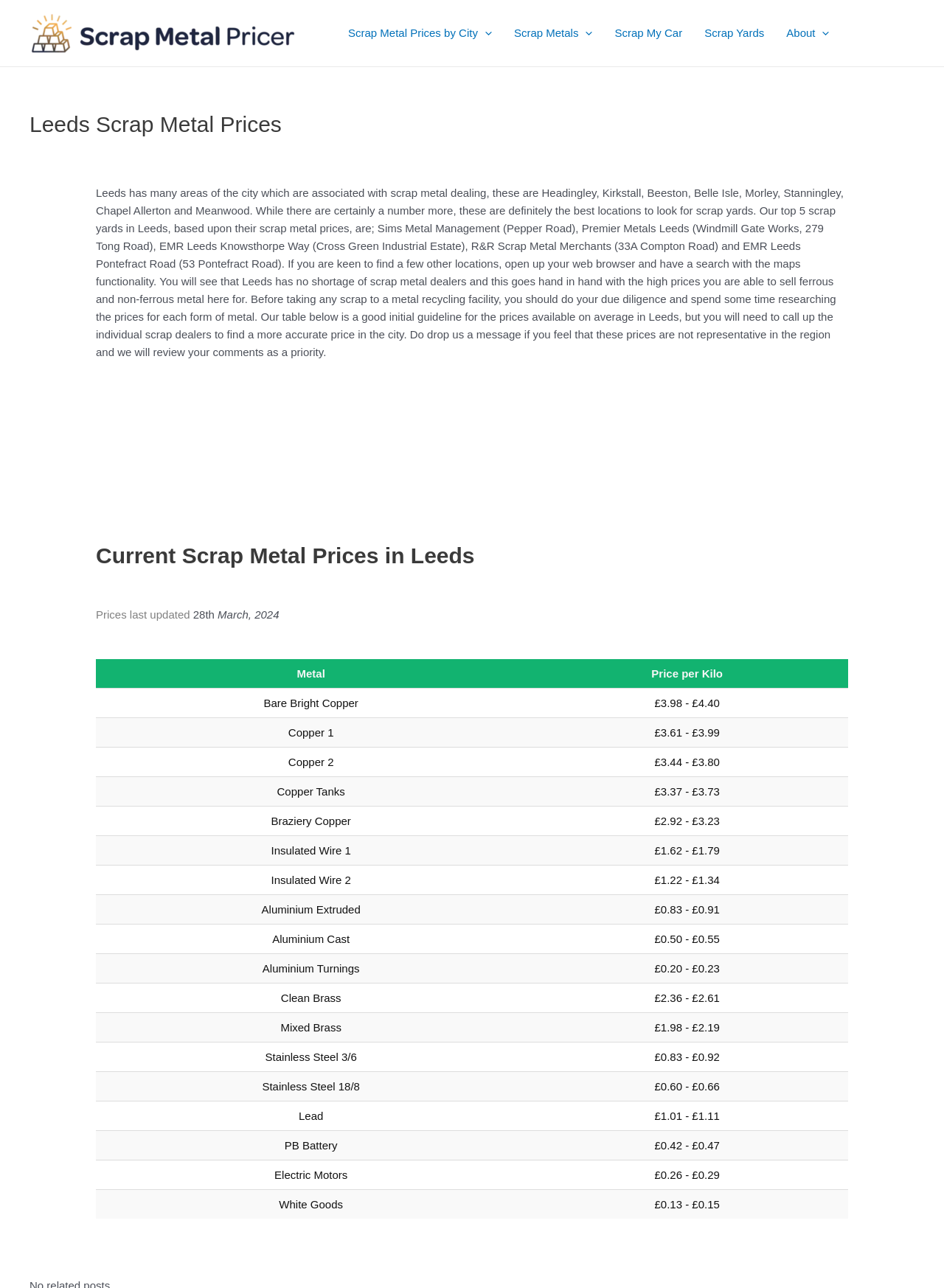Determine the primary headline of the webpage.

Leeds Scrap Metal Prices